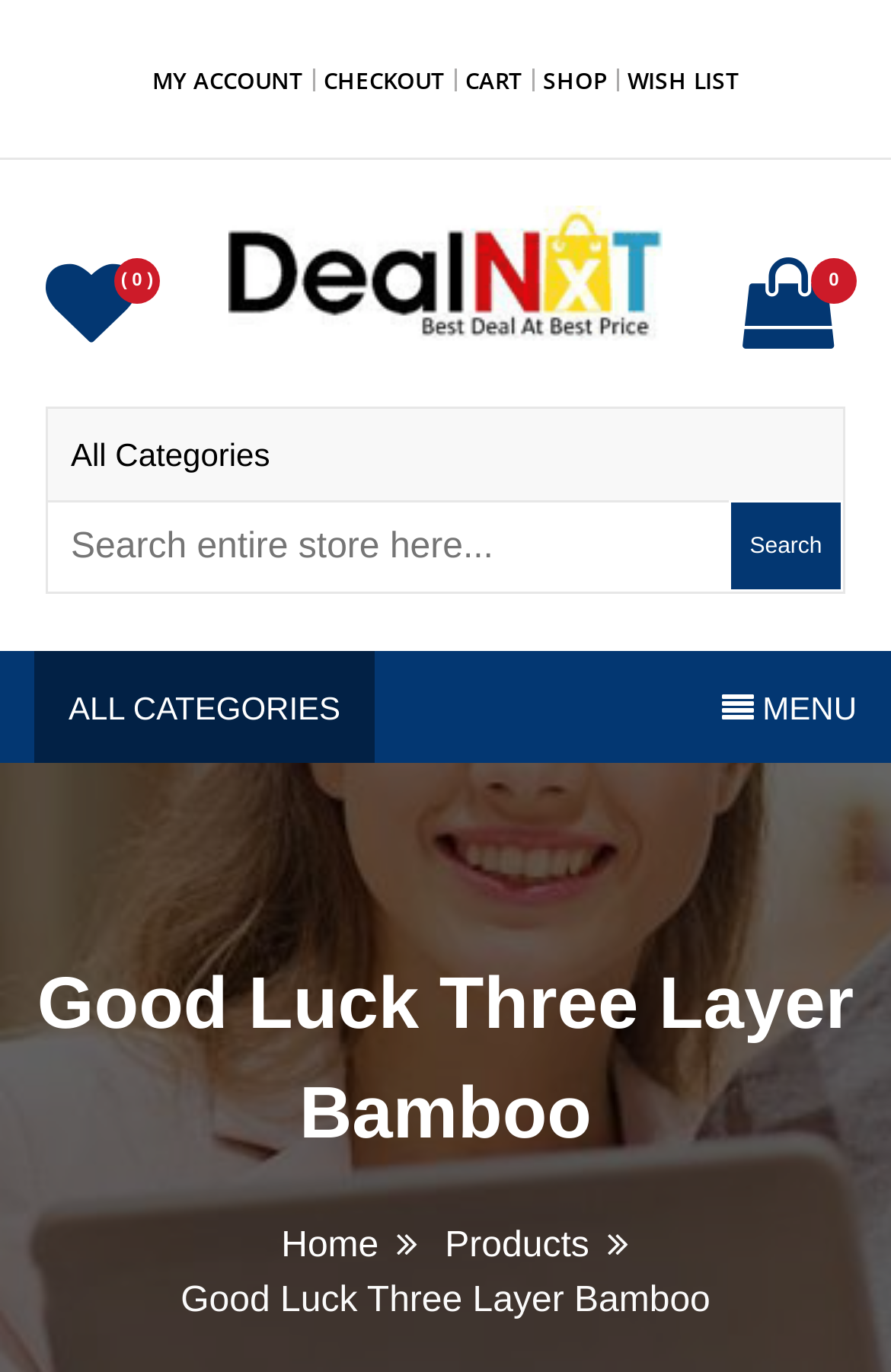What is the shape of the vase?
We need a detailed and meticulous answer to the question.

I found the answer by understanding the context of the webpage which is about a product, and the meta description mentions 'Round Glass Vase'.